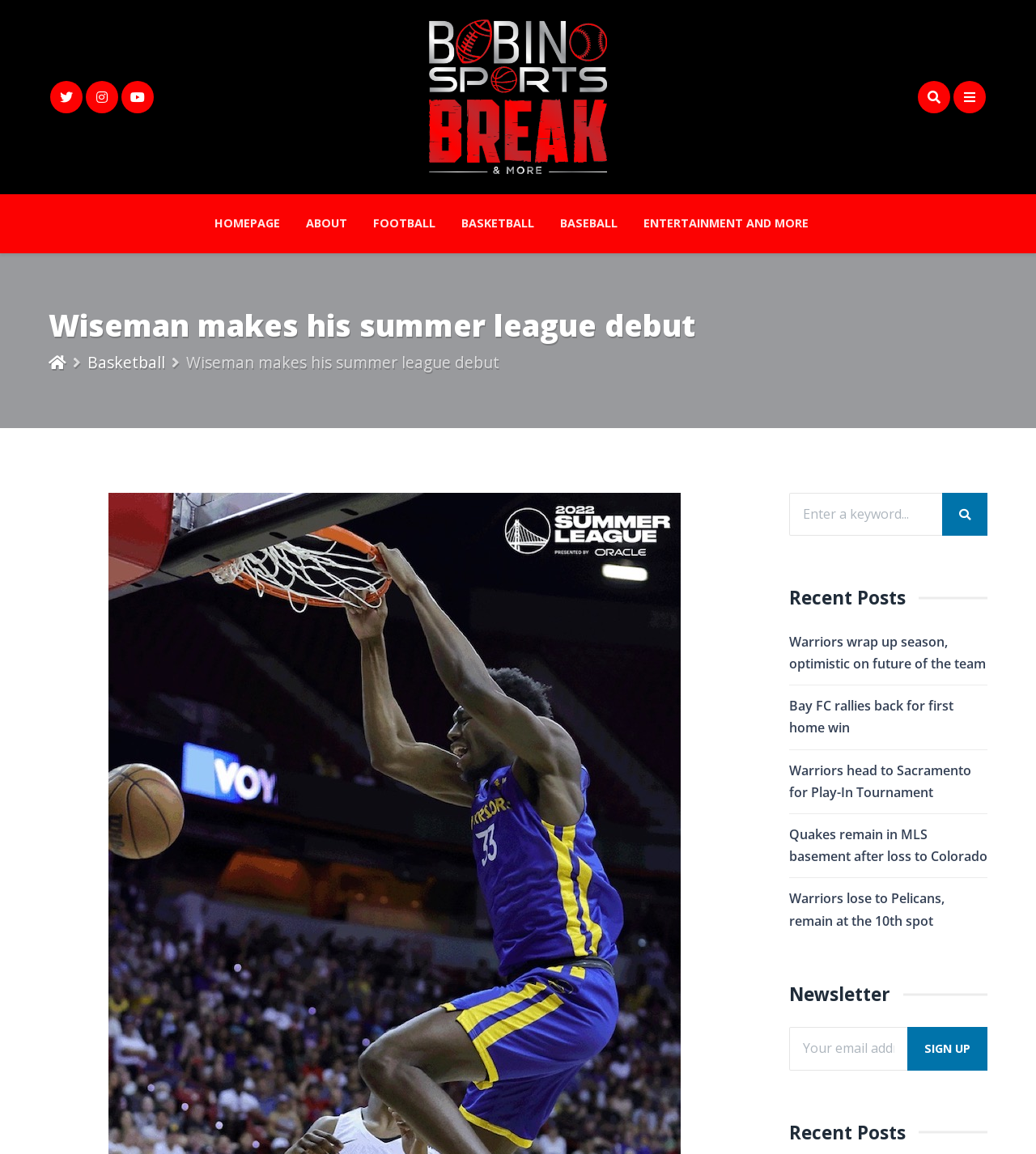Find the bounding box coordinates of the element I should click to carry out the following instruction: "Go to the homepage".

[0.207, 0.169, 0.283, 0.219]